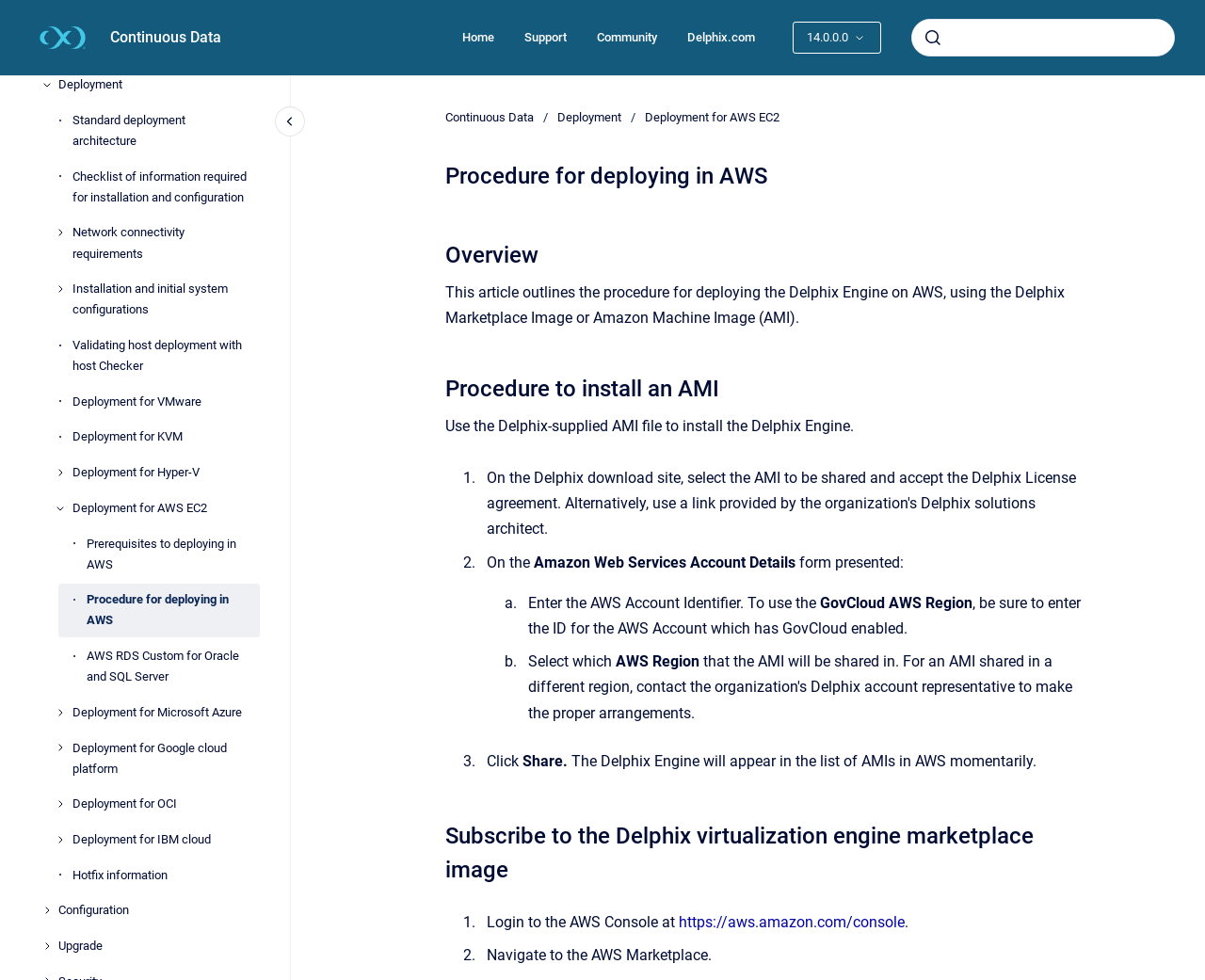What is the first step to install an AMI?
Refer to the screenshot and respond with a concise word or phrase.

Use Delphix-supplied AMI file